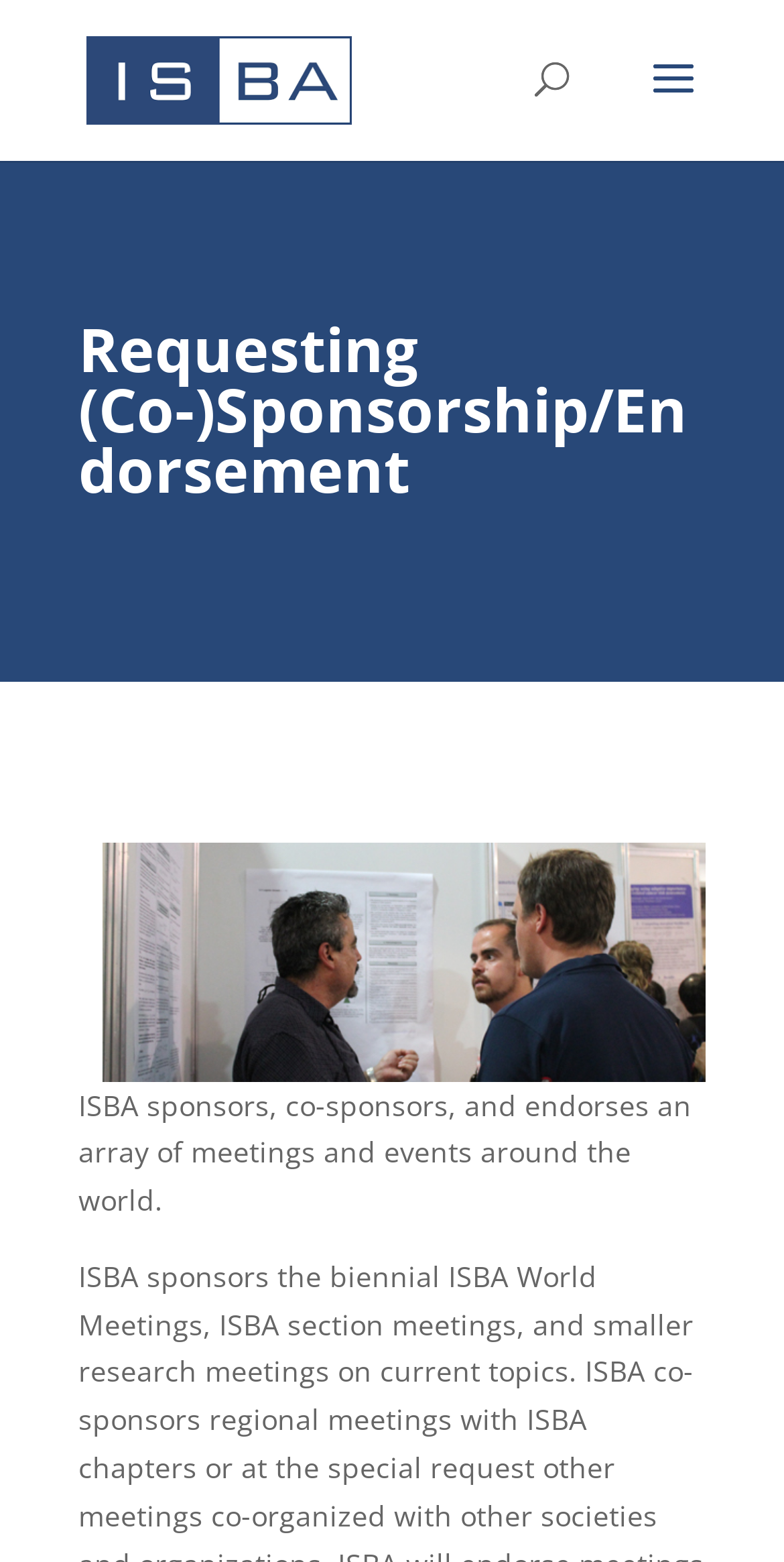Given the description of a UI element: "alt="International Society for Bayesian Analysis"", identify the bounding box coordinates of the matching element in the webpage screenshot.

[0.11, 0.037, 0.449, 0.061]